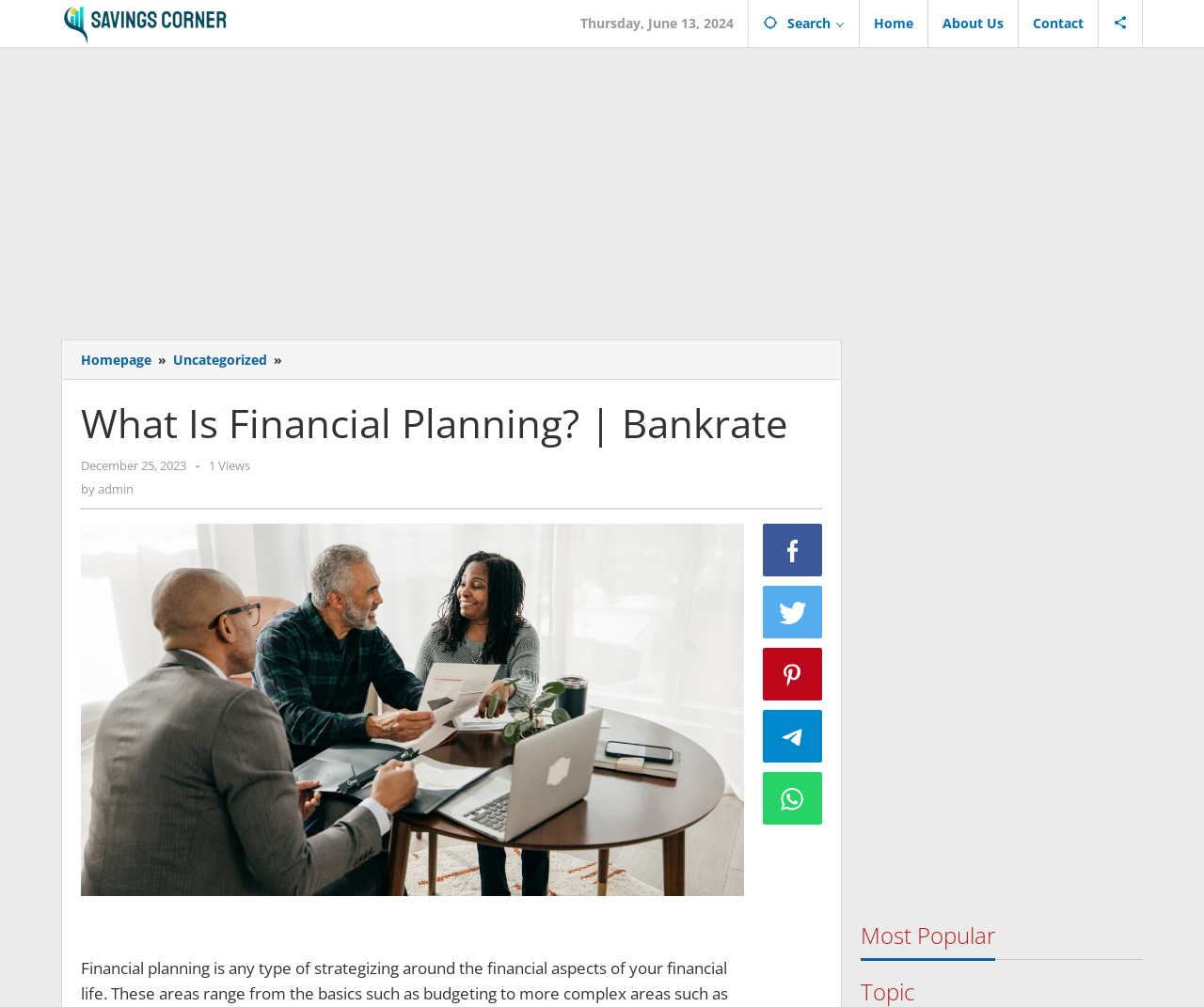Identify the bounding box coordinates of the clickable region to carry out the given instruction: "Read the article 'What Is Financial Planning? | Bankrate'".

[0.237, 0.348, 0.289, 0.464]